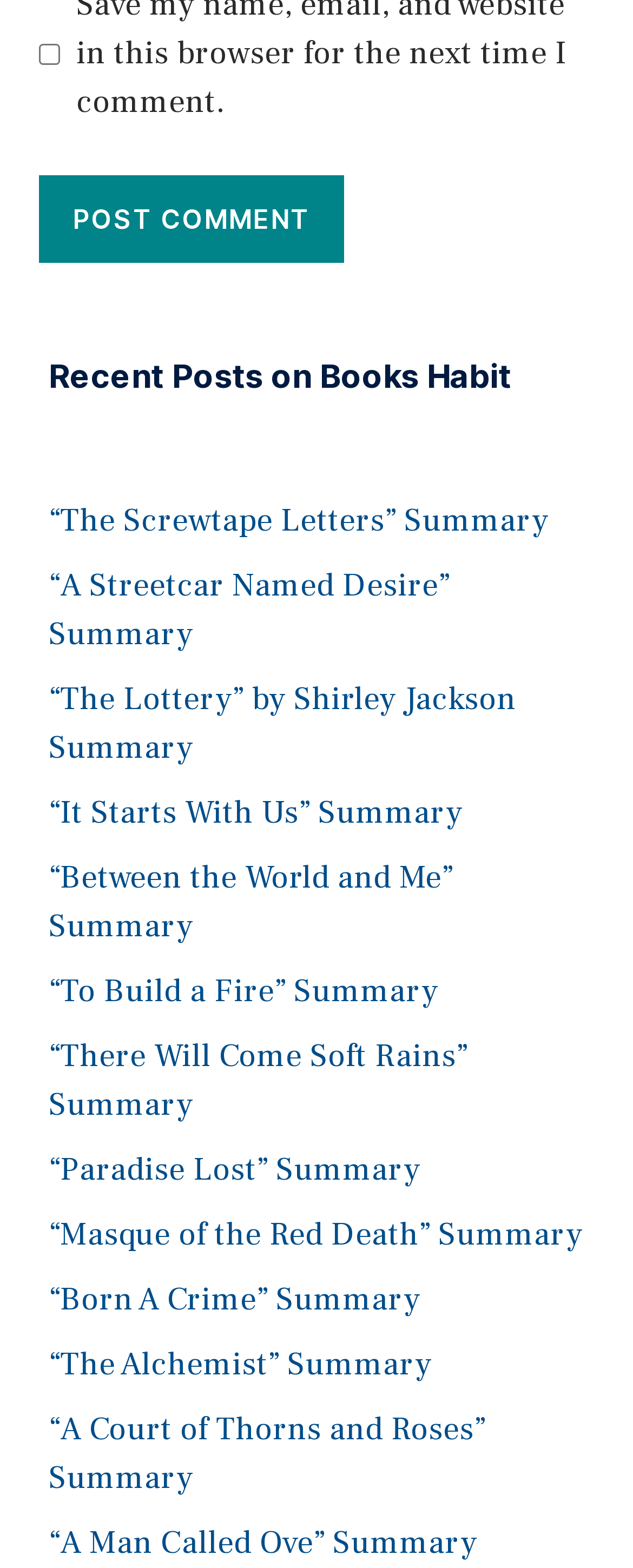Please reply to the following question with a single word or a short phrase:
Is the checkbox checked?

No